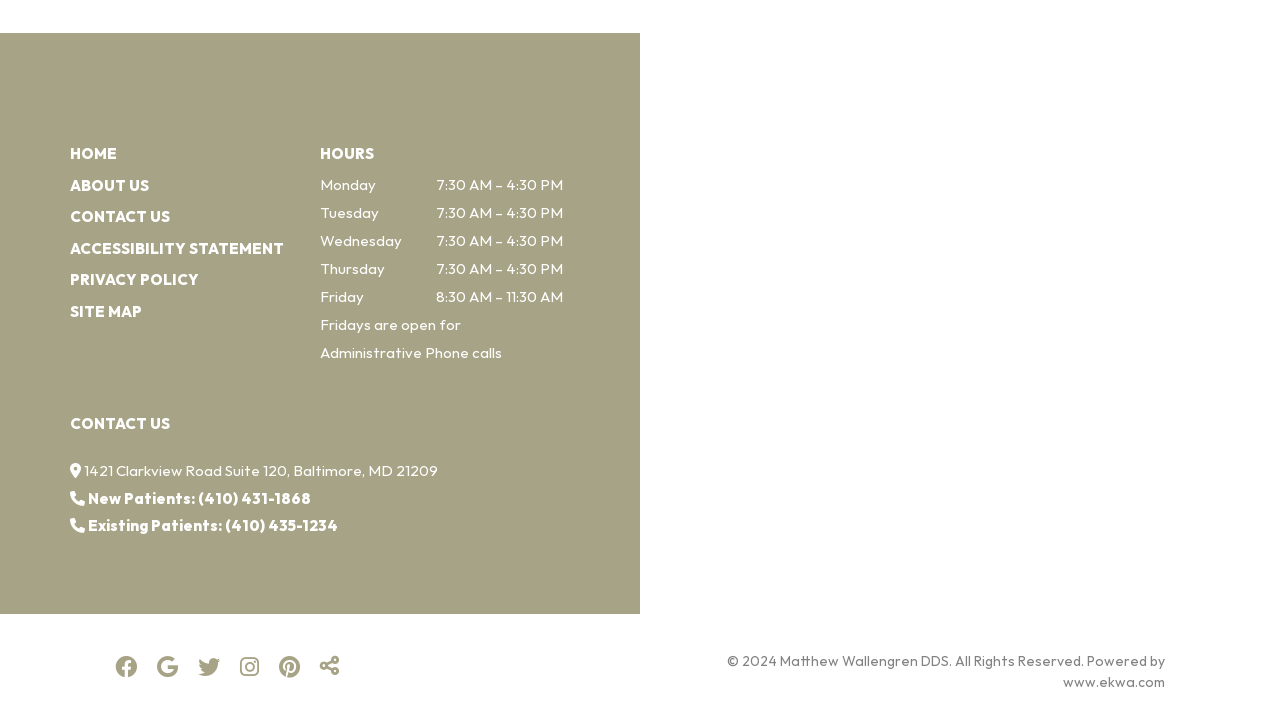Identify the bounding box coordinates of the part that should be clicked to carry out this instruction: "View hours".

[0.25, 0.198, 0.445, 0.229]